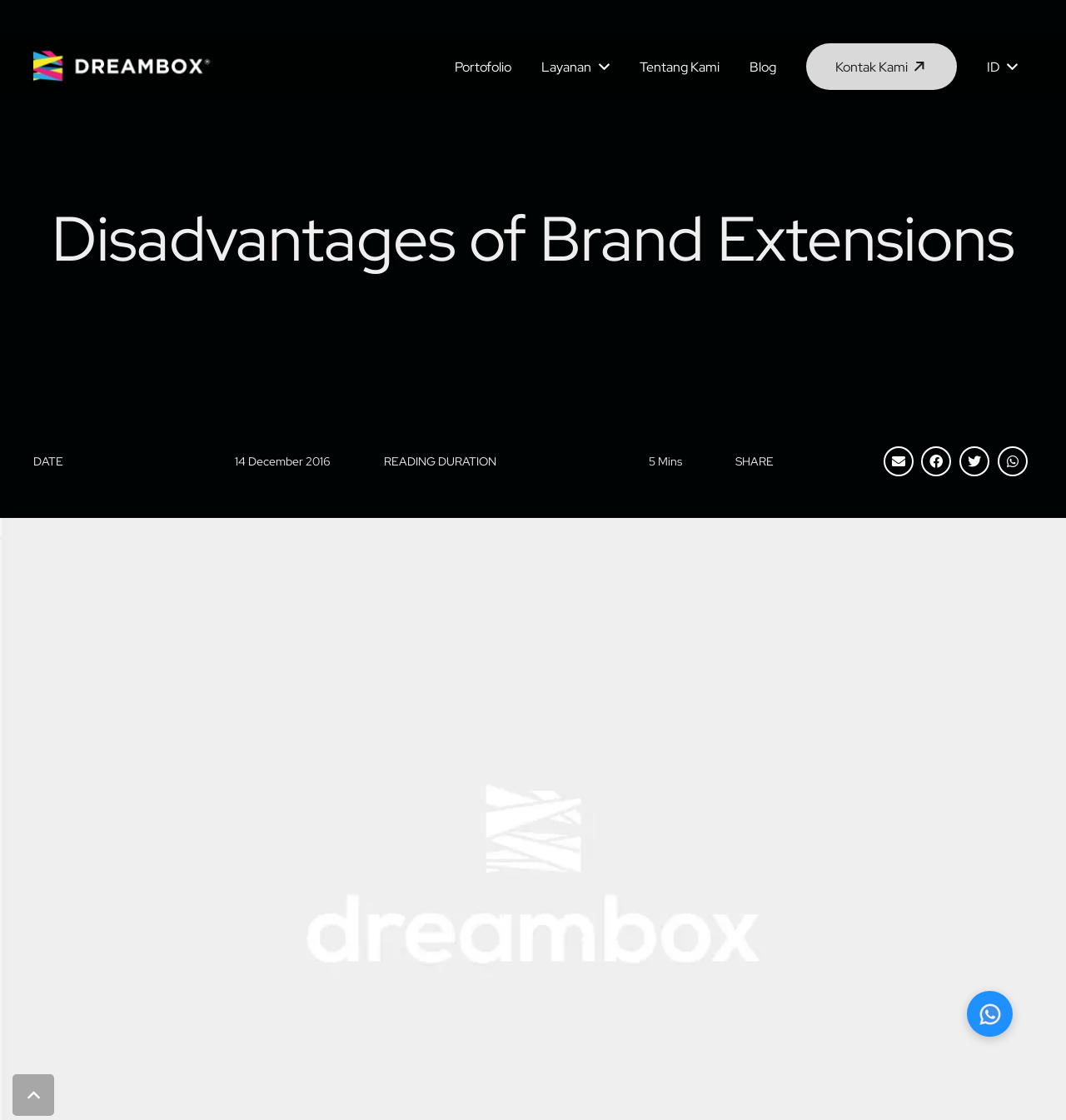Based on the image, please respond to the question with as much detail as possible:
What is the name of the image at the bottom right corner?

I looked at the image at the bottom right corner and found that it is labeled as 'fluent_forms'.